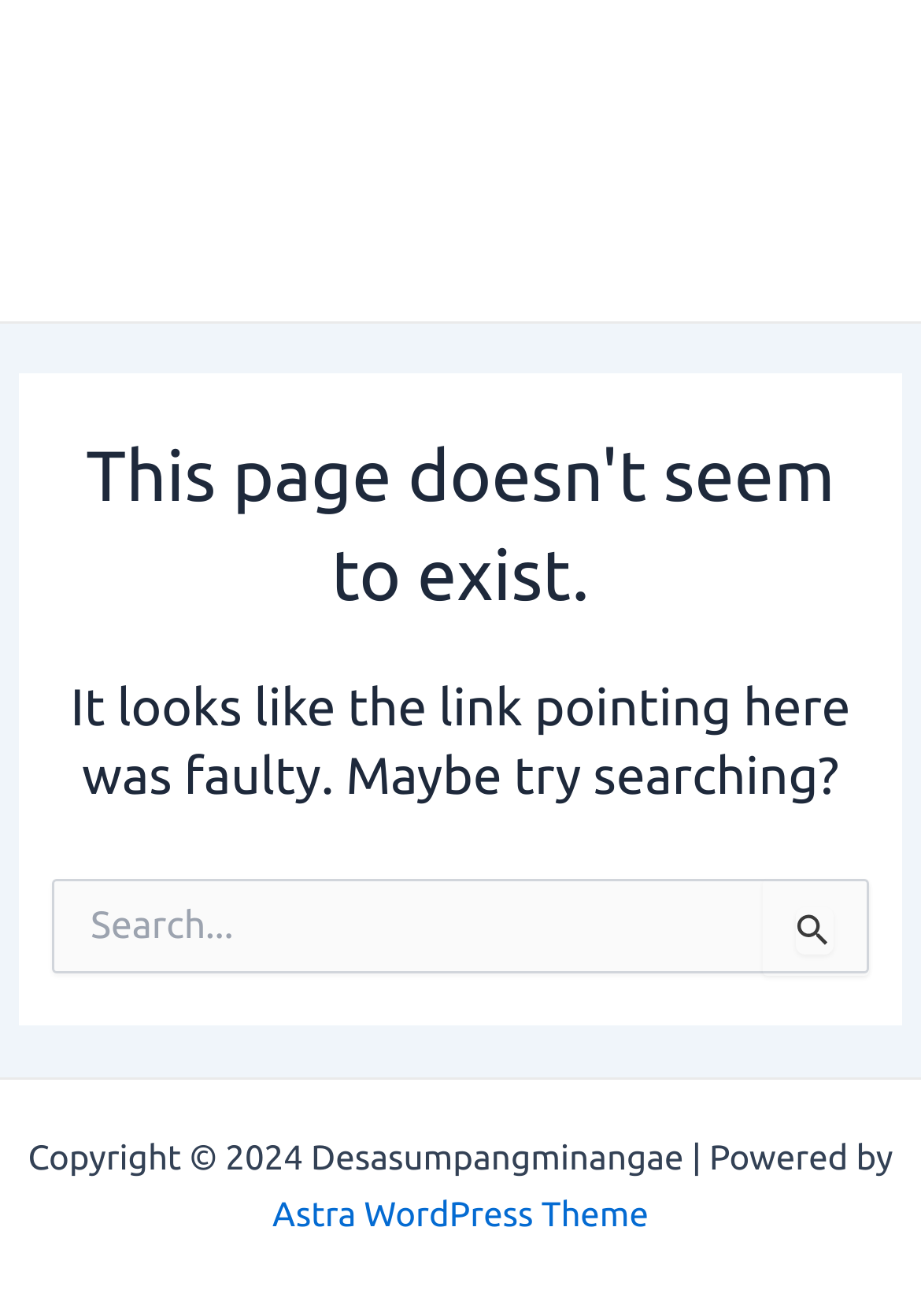Locate and provide the bounding box coordinates for the HTML element that matches this description: "aria-label="Instagram"".

None